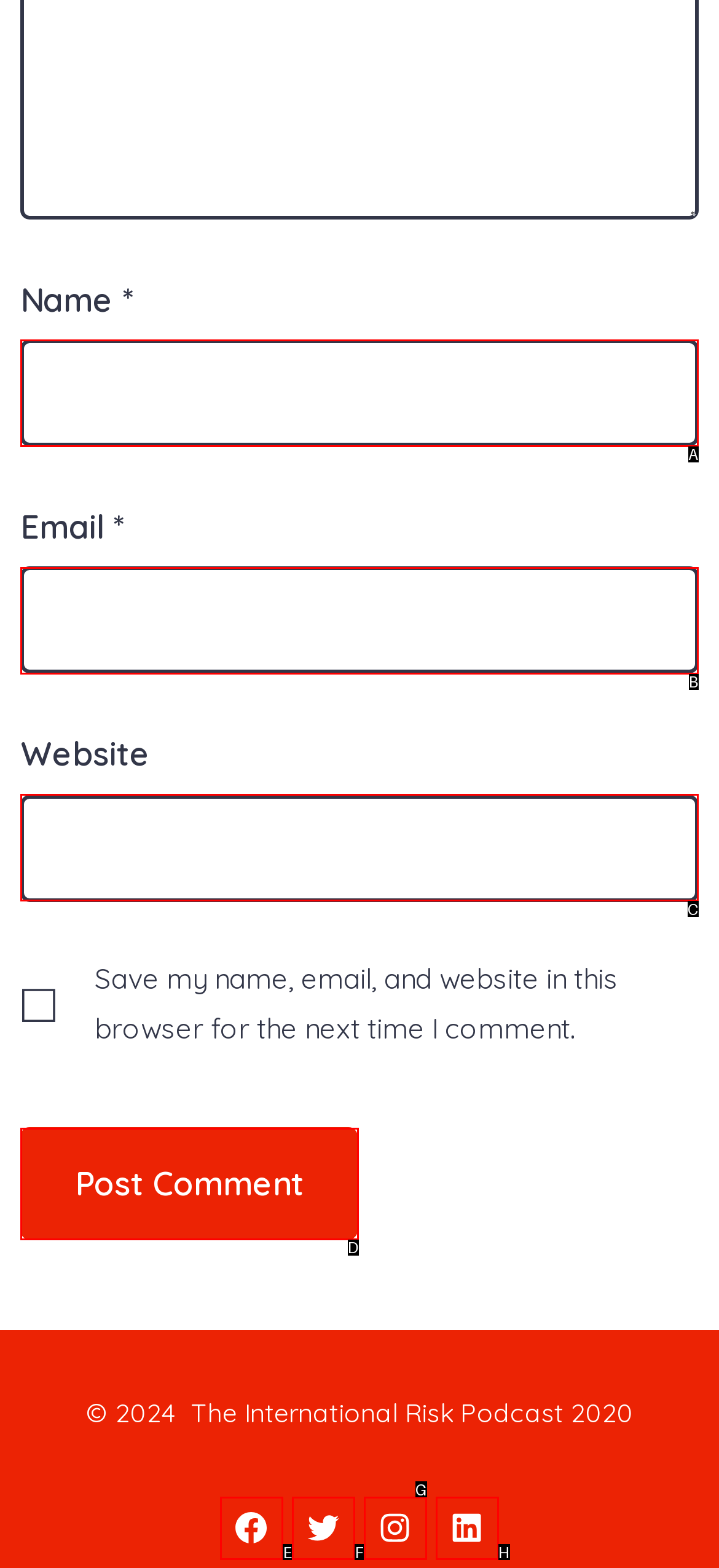From the provided choices, determine which option matches the description: name="submit" value="Post Comment". Respond with the letter of the correct choice directly.

D